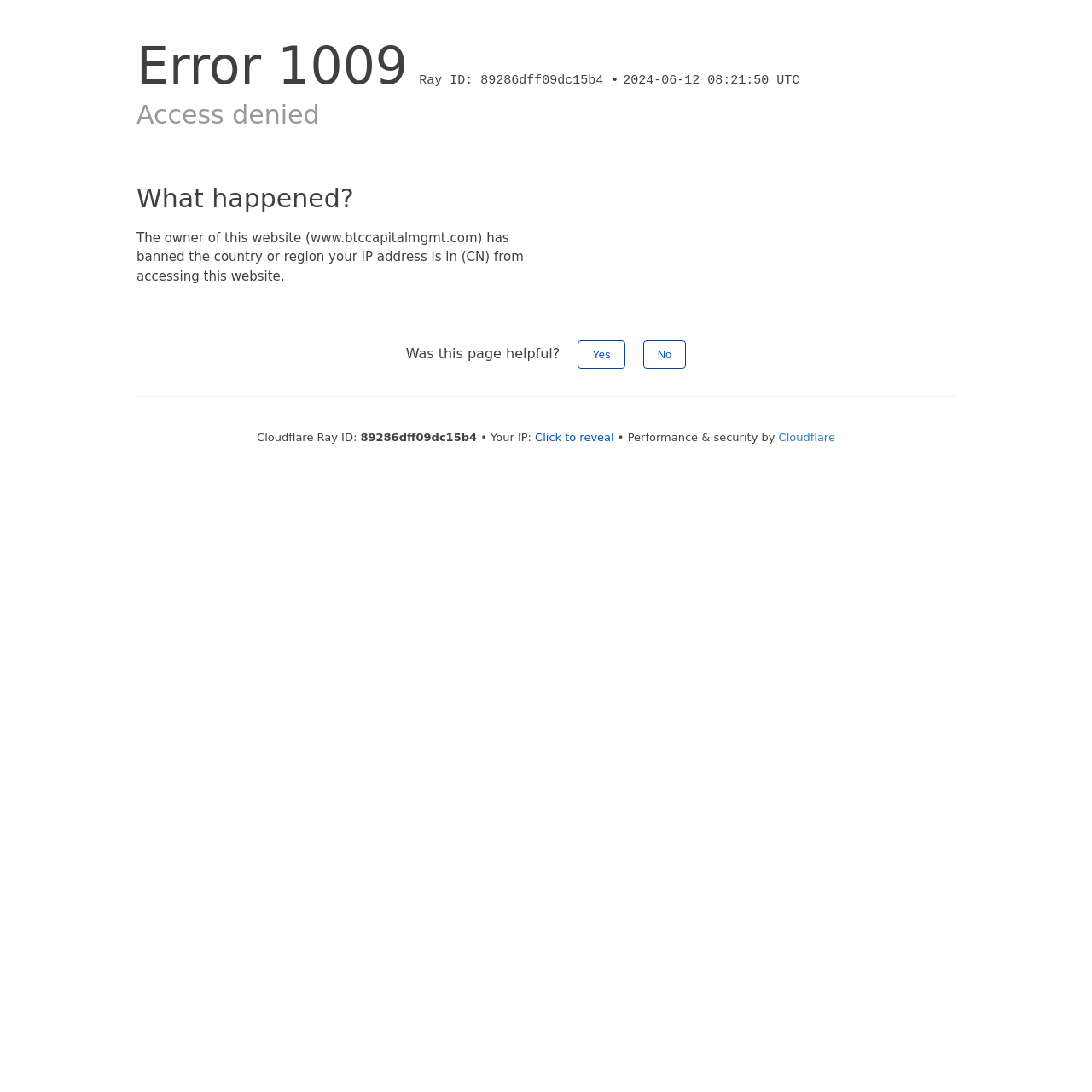Using the provided description: "Cloudflare", find the bounding box coordinates of the corresponding UI element. The output should be four float numbers between 0 and 1, in the format [left, top, right, bottom].

[0.713, 0.395, 0.765, 0.406]